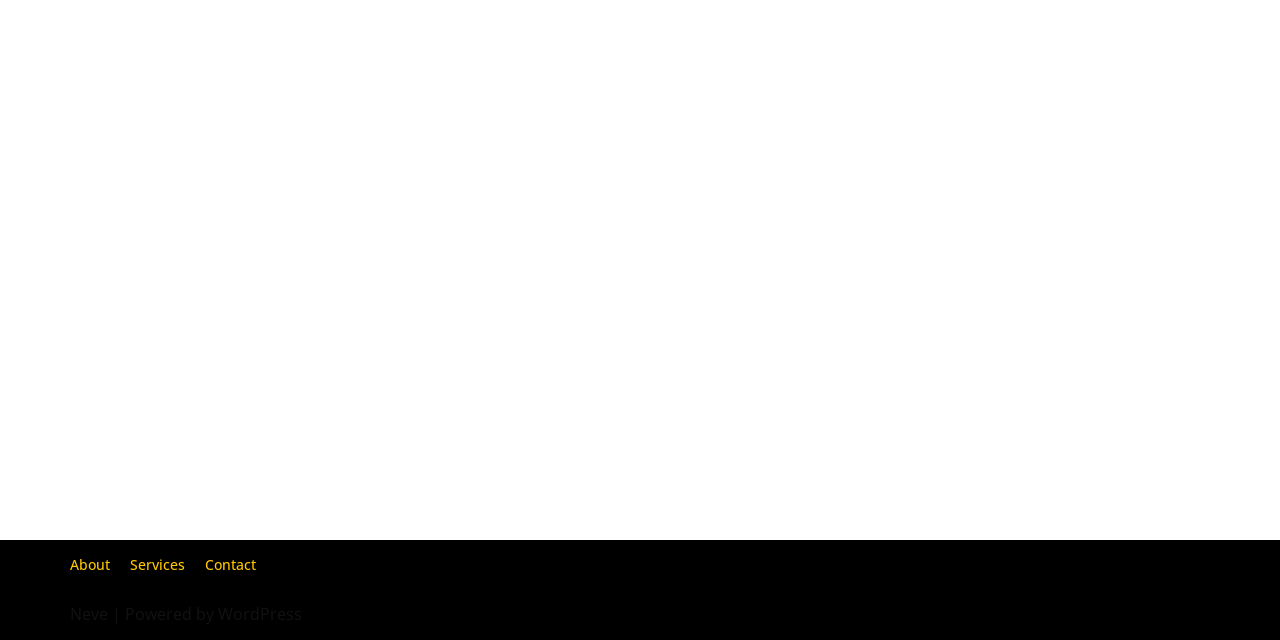Please determine the bounding box coordinates for the element with the description: "Neve".

[0.055, 0.942, 0.084, 0.977]